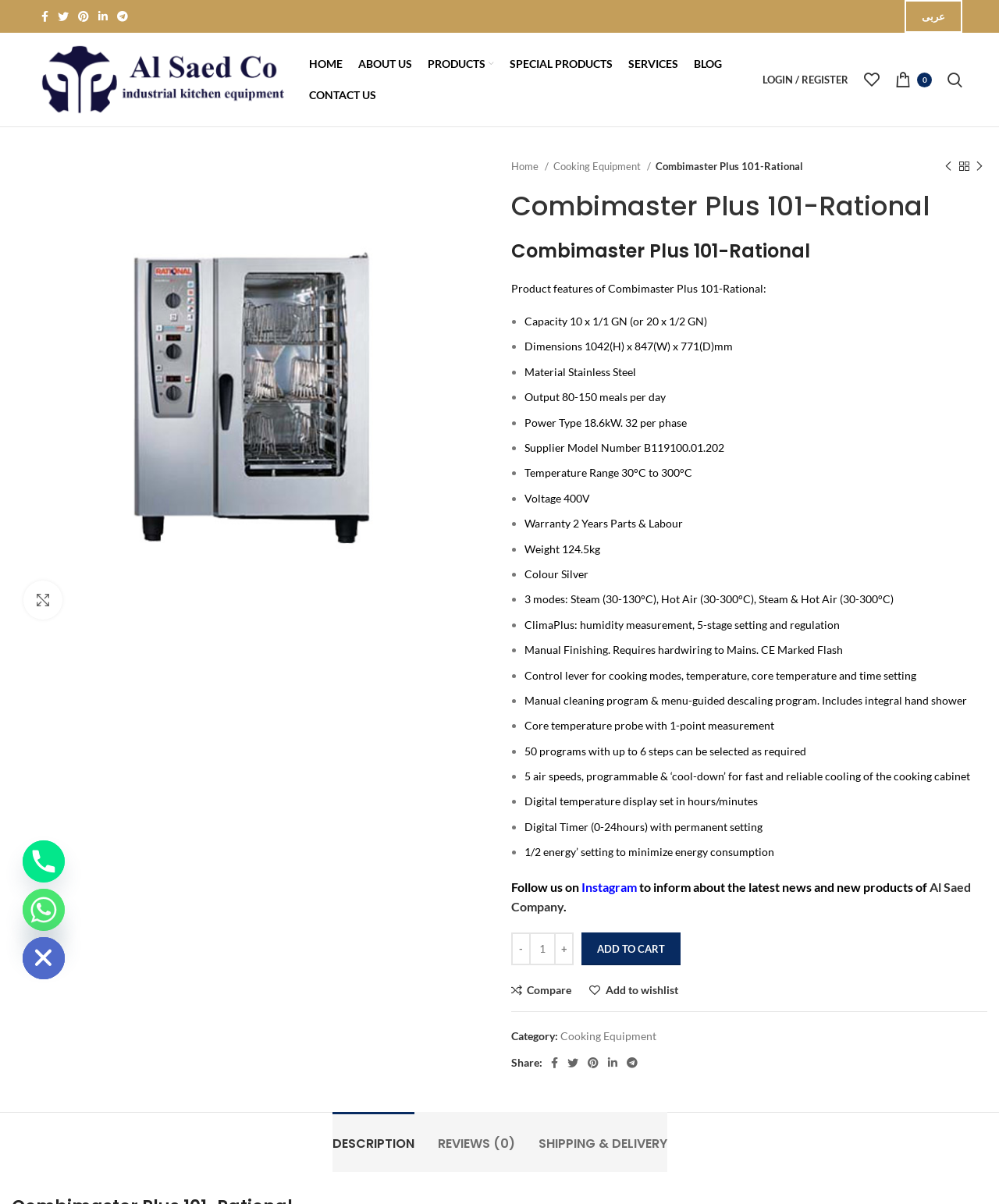Carefully observe the image and respond to the question with a detailed answer:
What is the material of the product?

The material of the product can be found in the list of product features, which is located in the middle of the webpage. The list item with the text 'Material Stainless Steel' indicates that the material of the product is Stainless Steel.